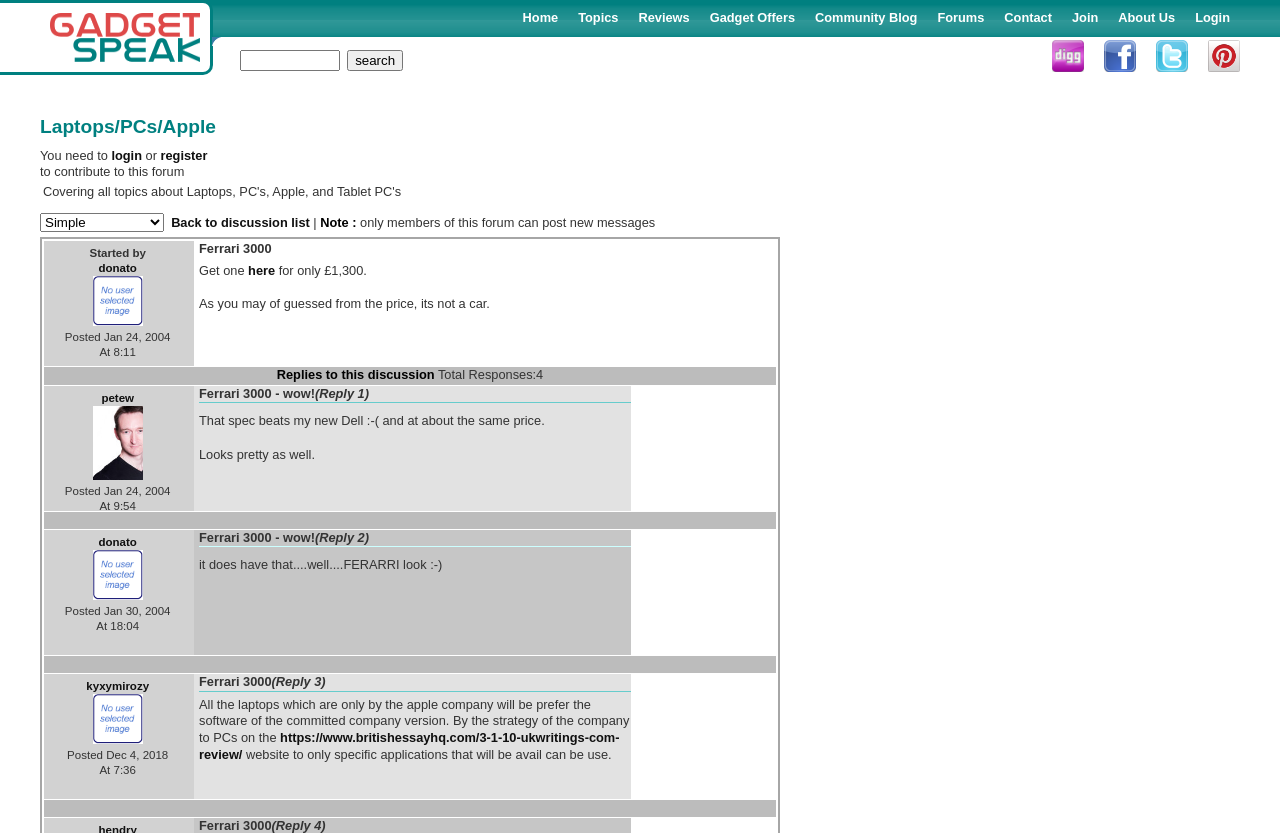Detail the various sections and features present on the webpage.

This webpage appears to be a forum discussion page focused on laptops, PCs, and Apple products. At the top, there is a heading "Laptops/PCs/Apple" and a link to "Accessibility" with a shortcut key. Below that, there is a notification stating that users need to log in or register to contribute to the forum.

On the left side, there is a navigation menu with links to "Home", "Topics", "Reviews", "Gadget Offers", "Community Blog", "Forums", "Contact", "Join", and "About Us". Each link has a shortcut key associated with it.

In the main content area, there is a discussion thread with multiple posts. Each post includes the username of the poster, the date and time of the post, and the post content. The posts are arranged in a vertical list, with the most recent post at the top. Some posts include images, and there are also links to reply to each post.

On the right side, there is a section with links to social media platforms, including Digg It!, Facebook, Twitter, and Pin It!. Below that, there is a search form with a text box and a search button.

At the bottom of the page, there is a section with information about the discussion, including the total number of responses and a link to reply to the discussion.